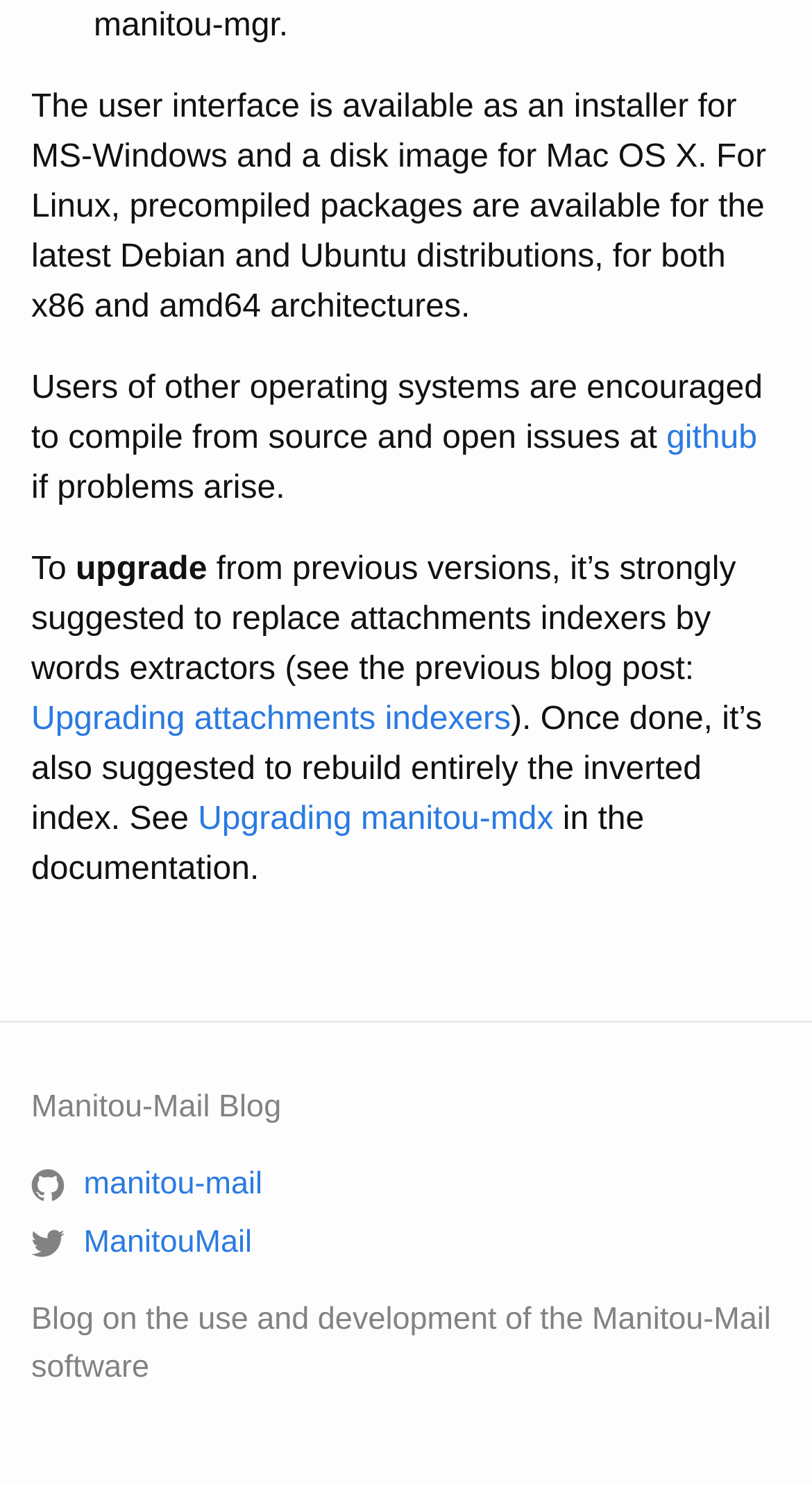Please examine the image and answer the question with a detailed explanation:
What is the name of the blog?

The webpage has a section titled 'Manitou-Mail Blog' which suggests that it is a blog about the use and development of the Manitou-Mail software.